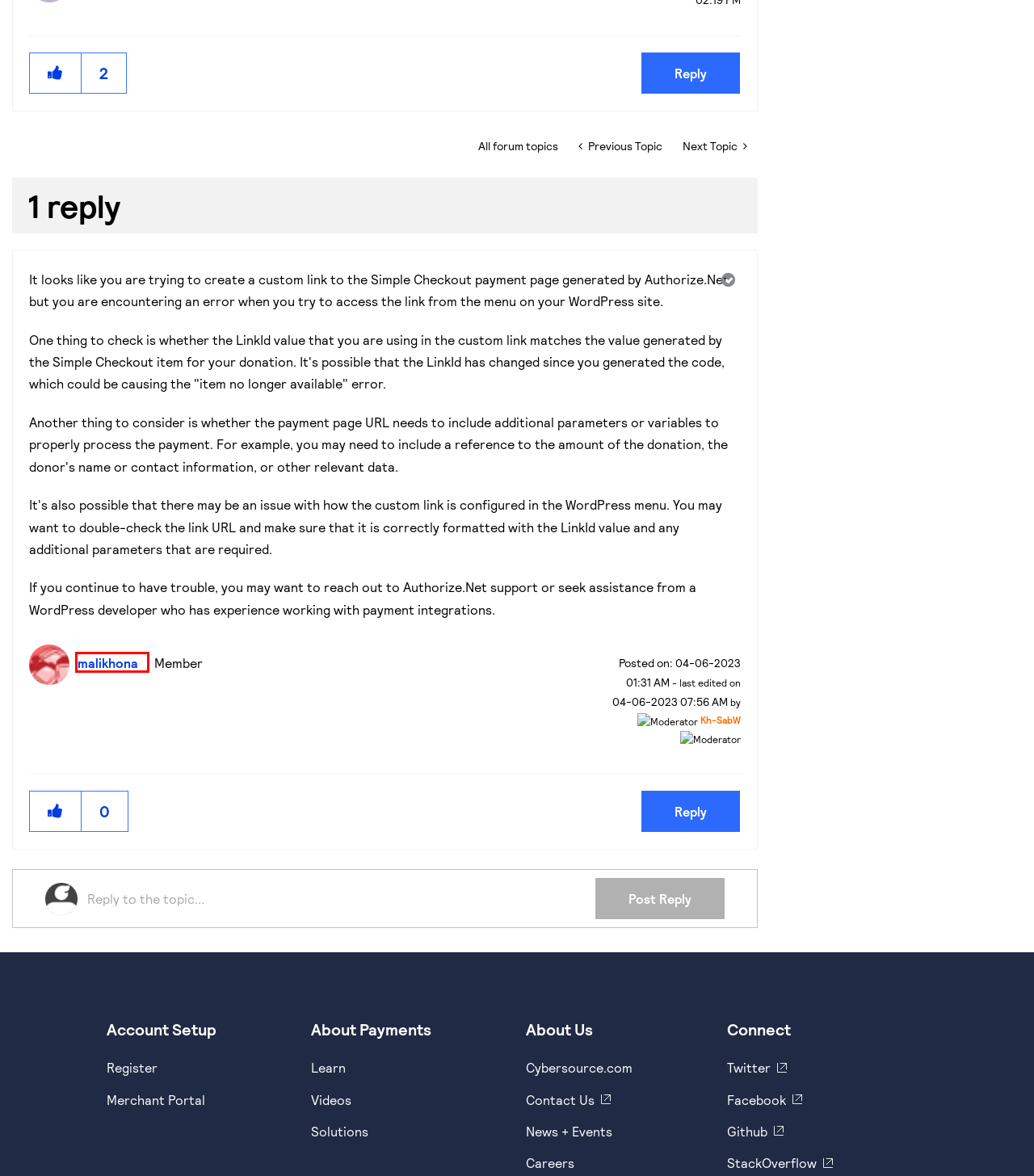You are provided with a screenshot of a webpage containing a red rectangle bounding box. Identify the webpage description that best matches the new webpage after the element in the bounding box is clicked. Here are the potential descriptions:
A. About Kh-SabW - Cybersource Developer Community
B. About malikhona - Cybersource Developer Community
C. Payment platform and fraud management | Cybersource
D. Contact us | Cybersource Developer Center
E. Accept payments worldwide: Payment processing with Cybersource | Cybersource
F. Payment solutions | Cybersource
G. Simple Checkout as menu item (vs form button) - Cybersource Developer Community
H. Cybersource · GitHub

B